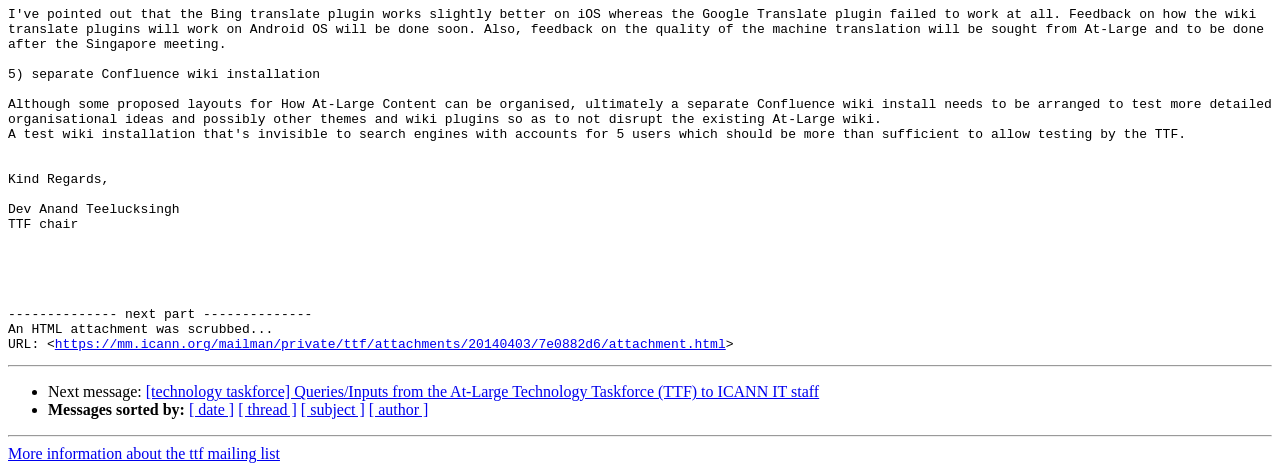What is the text of the second ListMarker?
Look at the image and answer the question using a single word or phrase.

•